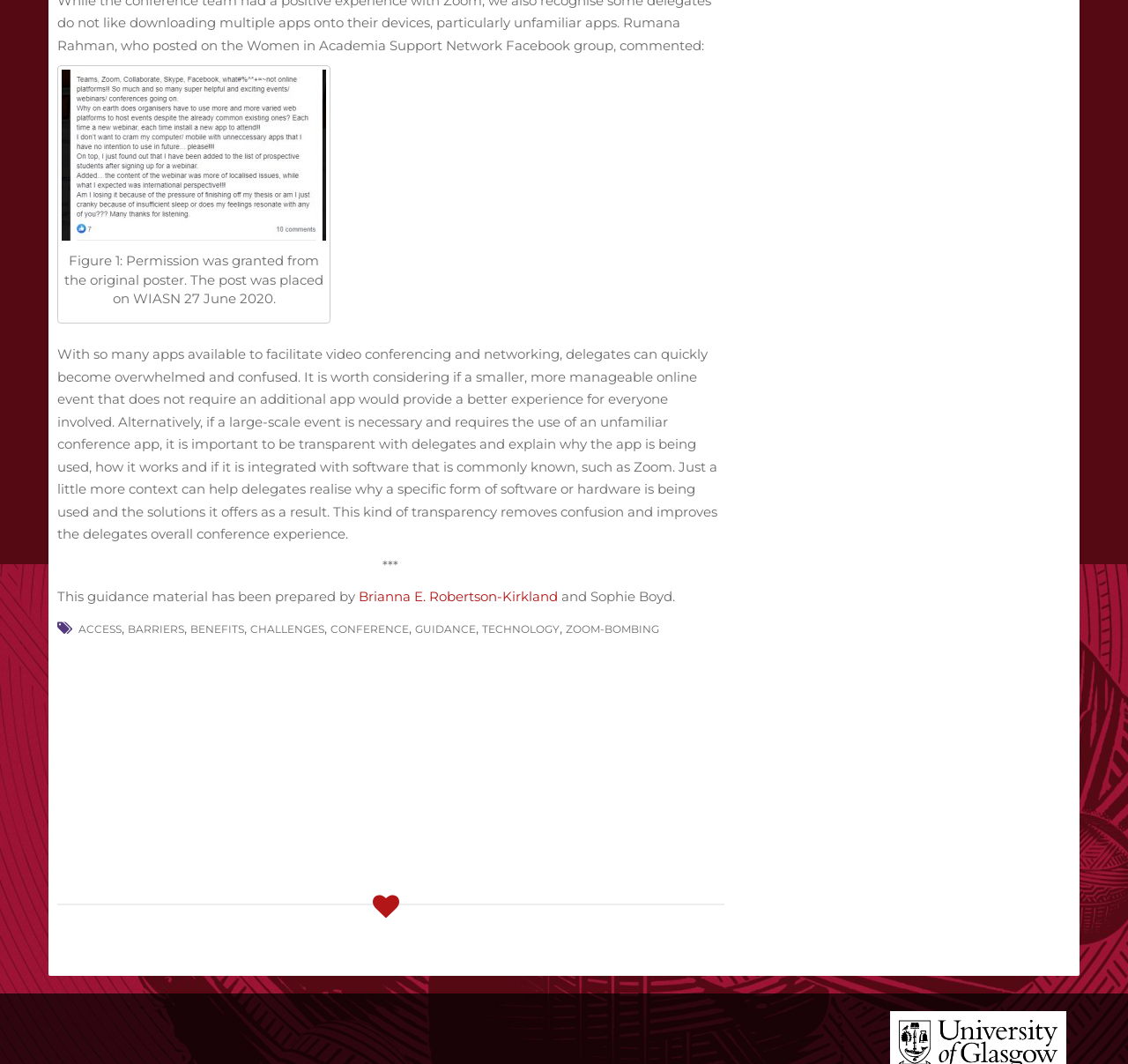Using the given description, provide the bounding box coordinates formatted as (top-left x, top-left y, bottom-right x, bottom-right y), with all values being floating point numbers between 0 and 1. Description: Brianna E. Robertson-Kirkland

[0.318, 0.553, 0.495, 0.569]